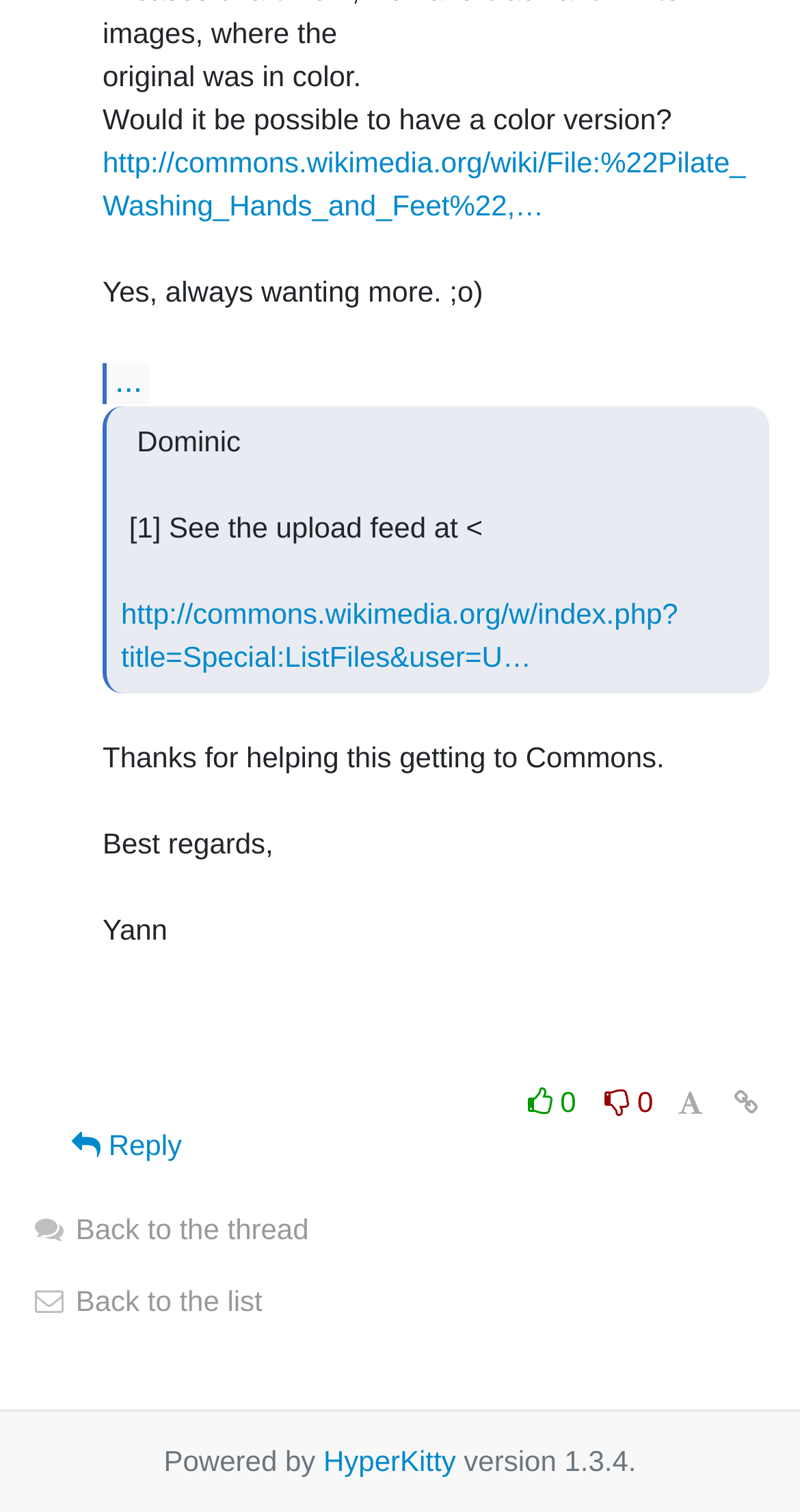Pinpoint the bounding box coordinates of the clickable area needed to execute the instruction: "Back to the thread". The coordinates should be specified as four float numbers between 0 and 1, i.e., [left, top, right, bottom].

[0.038, 0.802, 0.386, 0.824]